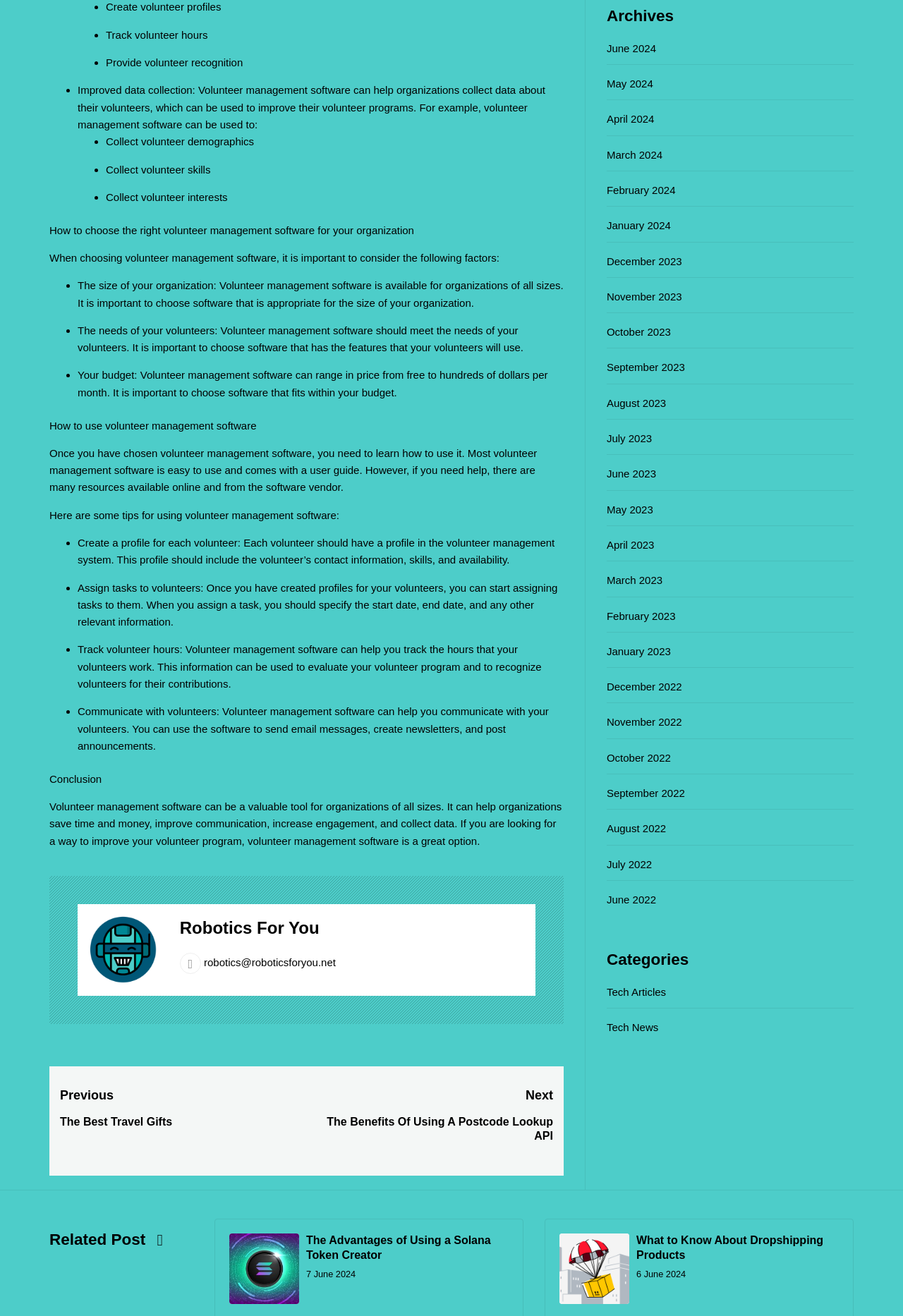What is the purpose of tracking volunteer hours?
Answer the question with a single word or phrase derived from the image.

To evaluate volunteer programs and recognize volunteers